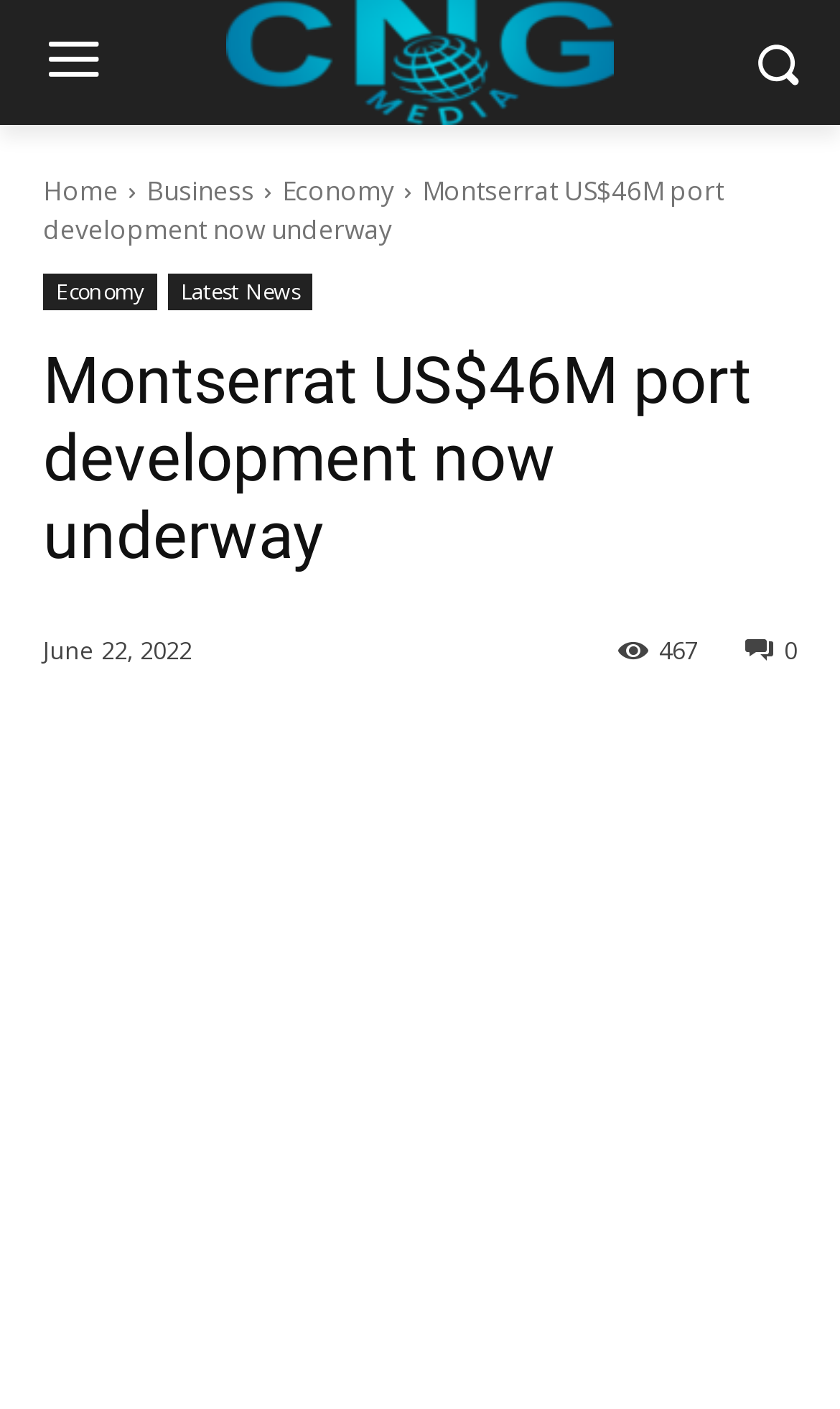Illustrate the webpage's structure and main components comprehensively.

The webpage appears to be a news article about the Montserrat Port Development Project. At the top of the page, there is a large image that takes up most of the width. Below the image, there is a navigation menu with links to "Home", "Business", and "Economy" on the left side, and a title "Montserrat US$46M port development now underway" on the right side.

The main content of the article is headed by a large heading with the same title as the page, which spans almost the entire width of the page. Below the heading, there is a timestamp indicating that the article was published on June 22, 2022.

On the right side of the page, there are several social media links, including Facebook, Twitter, and LinkedIn, represented by their respective icons. There is also a counter showing that the article has been viewed 467 times.

The article itself is not explicitly described in the accessibility tree, but based on the meta description, it appears to be about the construction phase of the Montserrat Port Development Project, which aims to increase accessibility and improve trade opportunities for the island's residents.